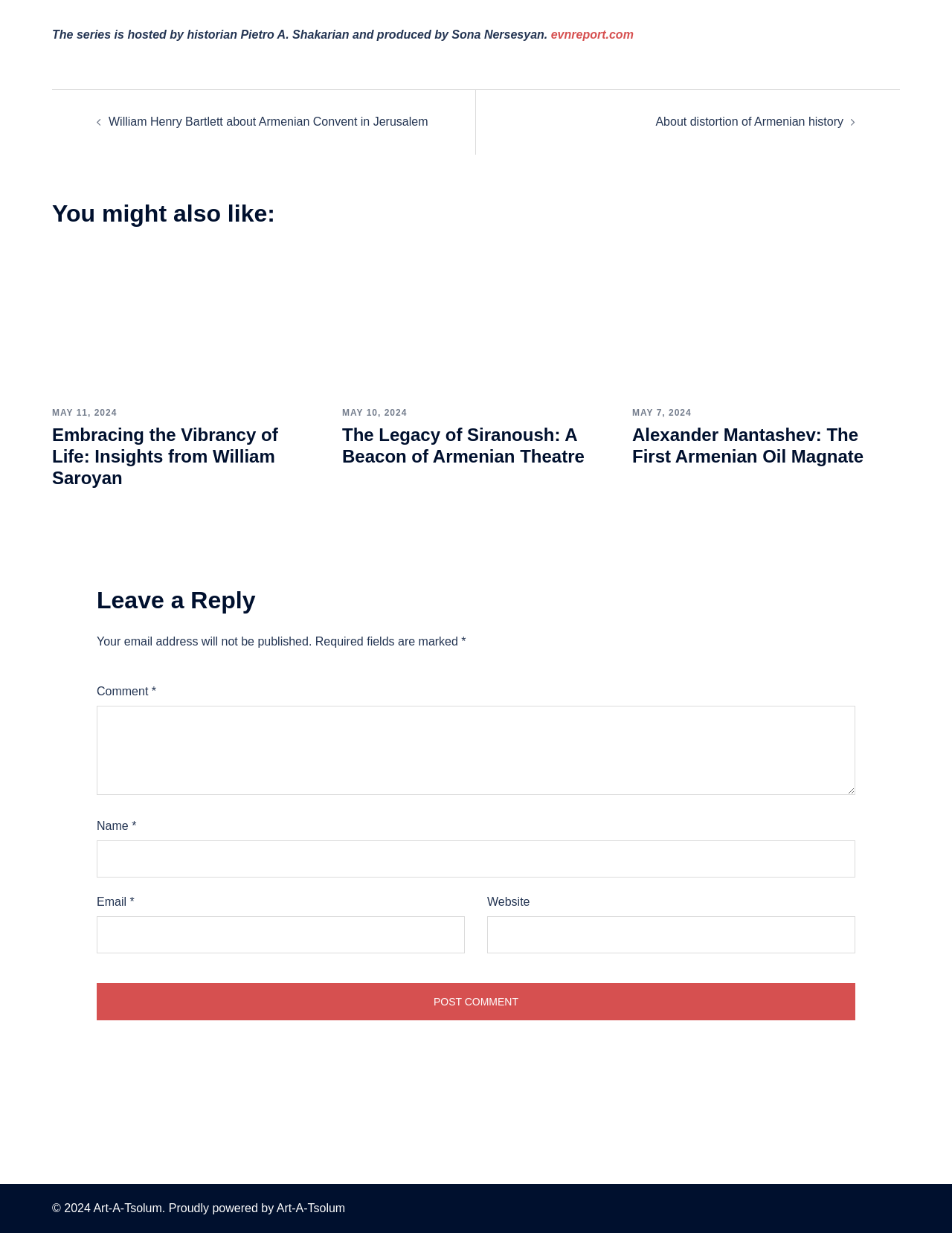Please identify the bounding box coordinates of the element that needs to be clicked to perform the following instruction: "Click the link to read about William Henry Bartlett".

[0.114, 0.072, 0.45, 0.082]